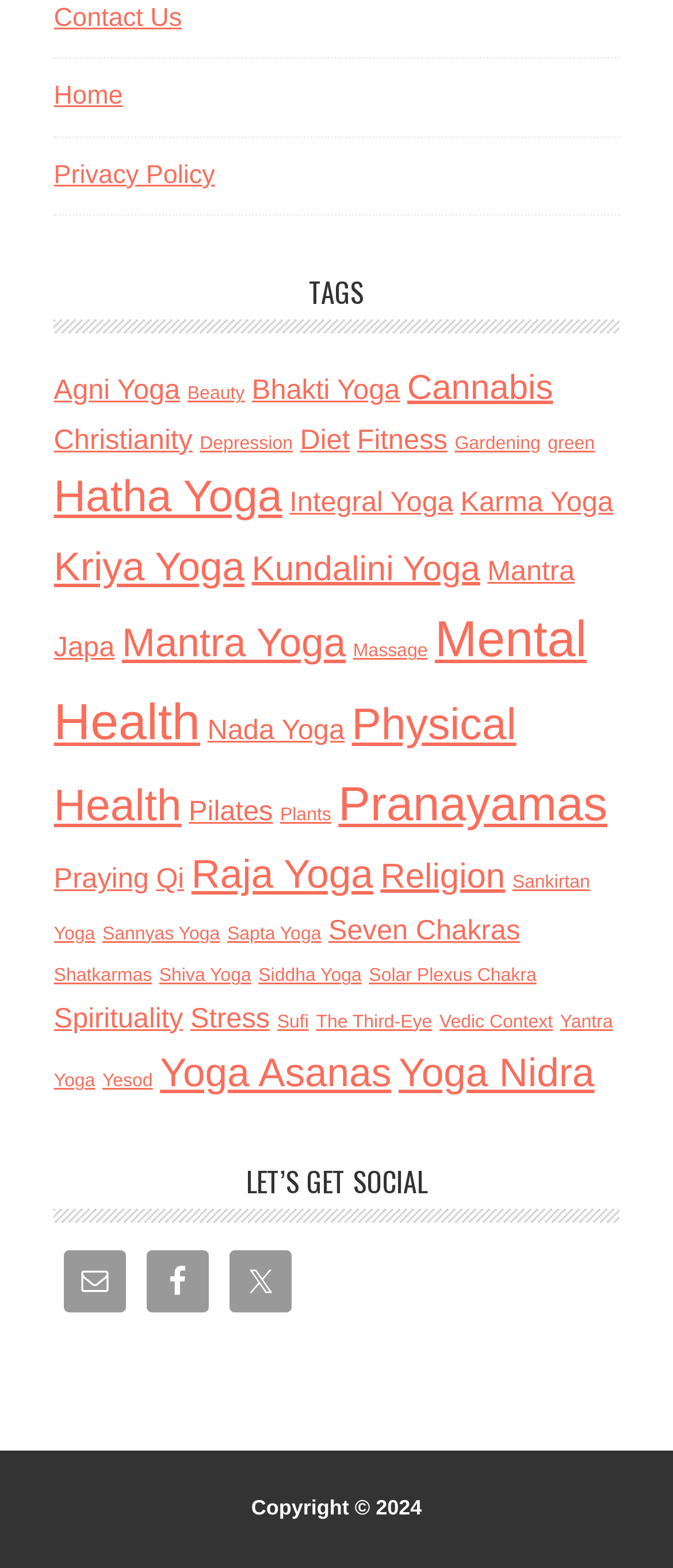What is the last social media platform listed?
Carefully analyze the image and provide a detailed answer to the question.

I looked at the 'LET’S GET SOCIAL' section and found the last social media platform listed is Twitter, which is accompanied by an image and a link.